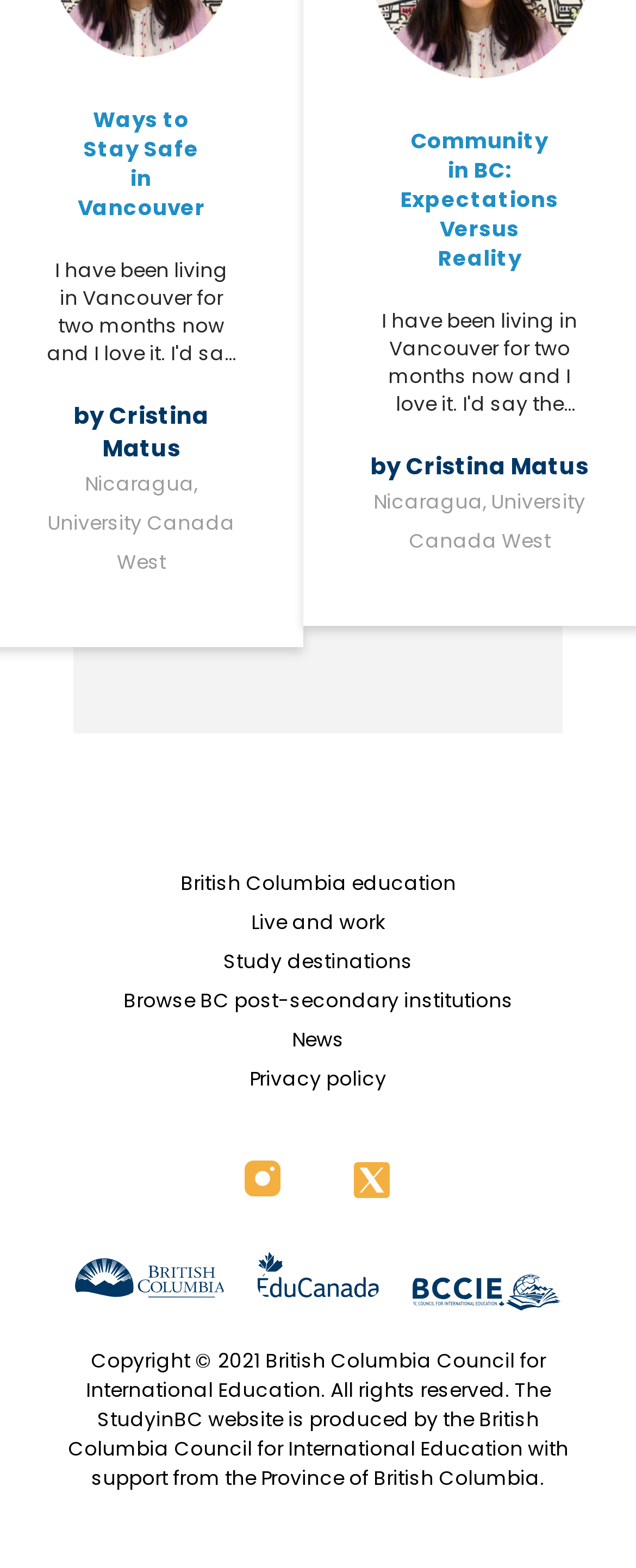Specify the bounding box coordinates (top-left x, top-left y, bottom-right x, bottom-right y) of the UI element in the screenshot that matches this description: Browse BC post-secondary institutions

[0.194, 0.629, 0.806, 0.646]